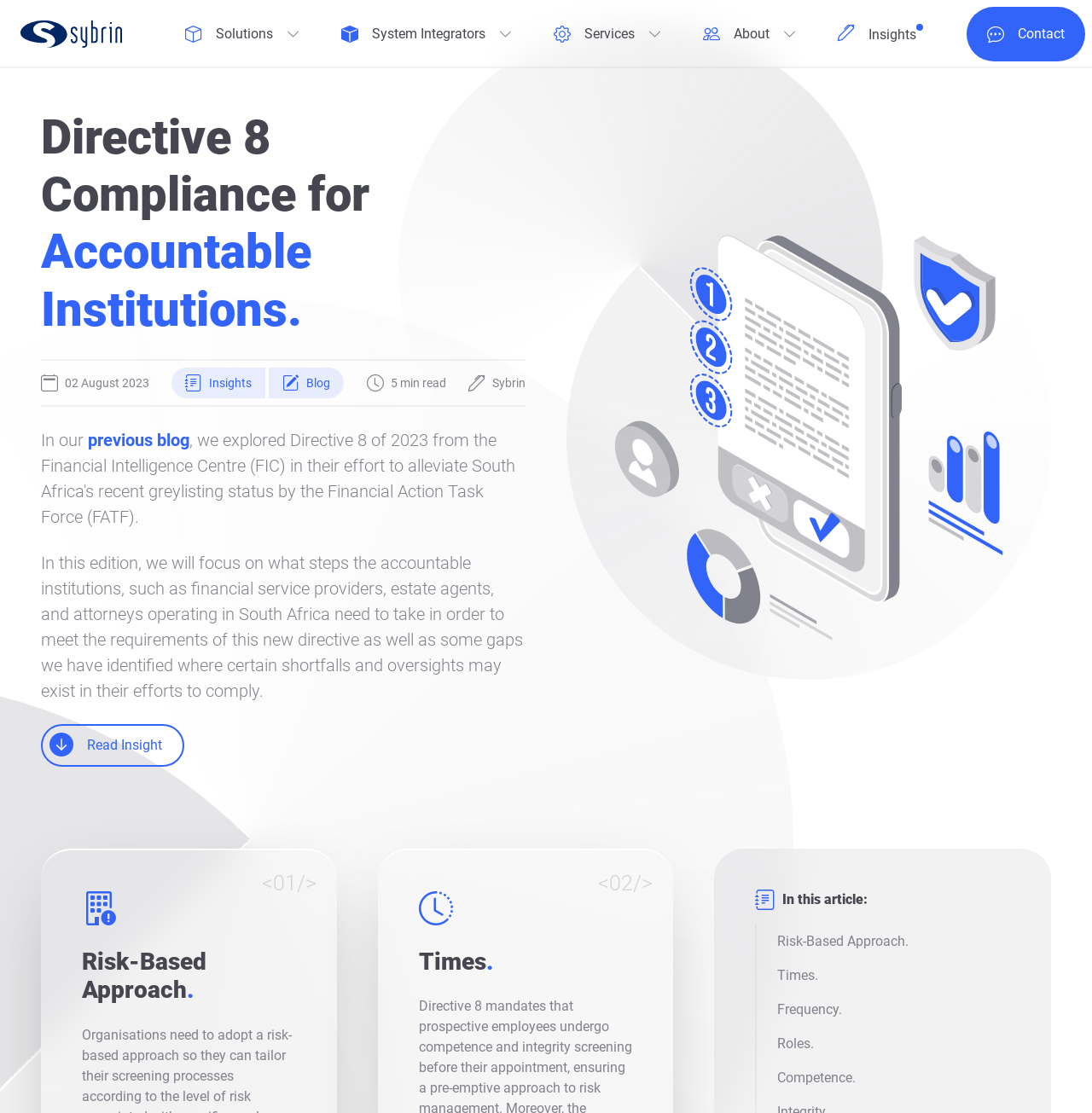Provide the bounding box coordinates of the UI element this sentence describes: "read insight".

[0.038, 0.651, 0.169, 0.689]